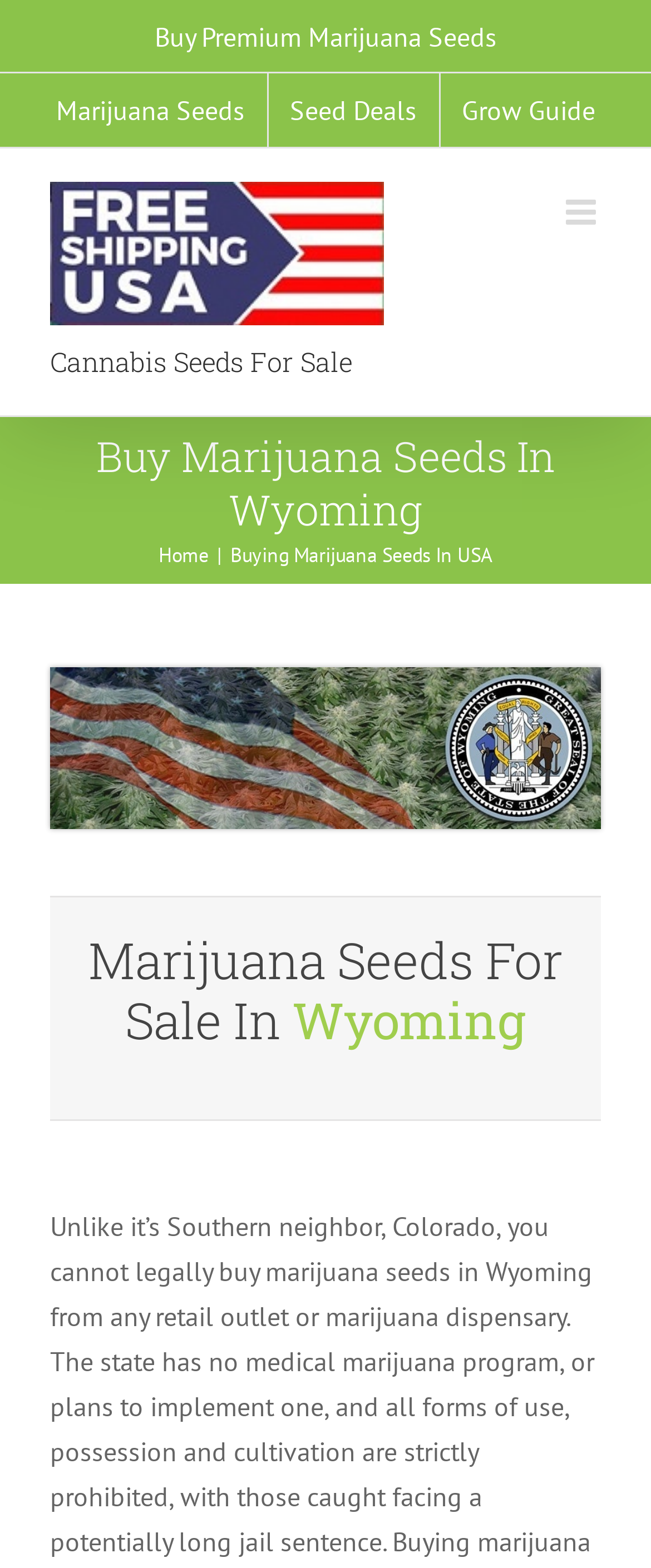Please reply to the following question using a single word or phrase: 
What is the topic of the article on this page?

Buying marijuana seeds in Wyoming